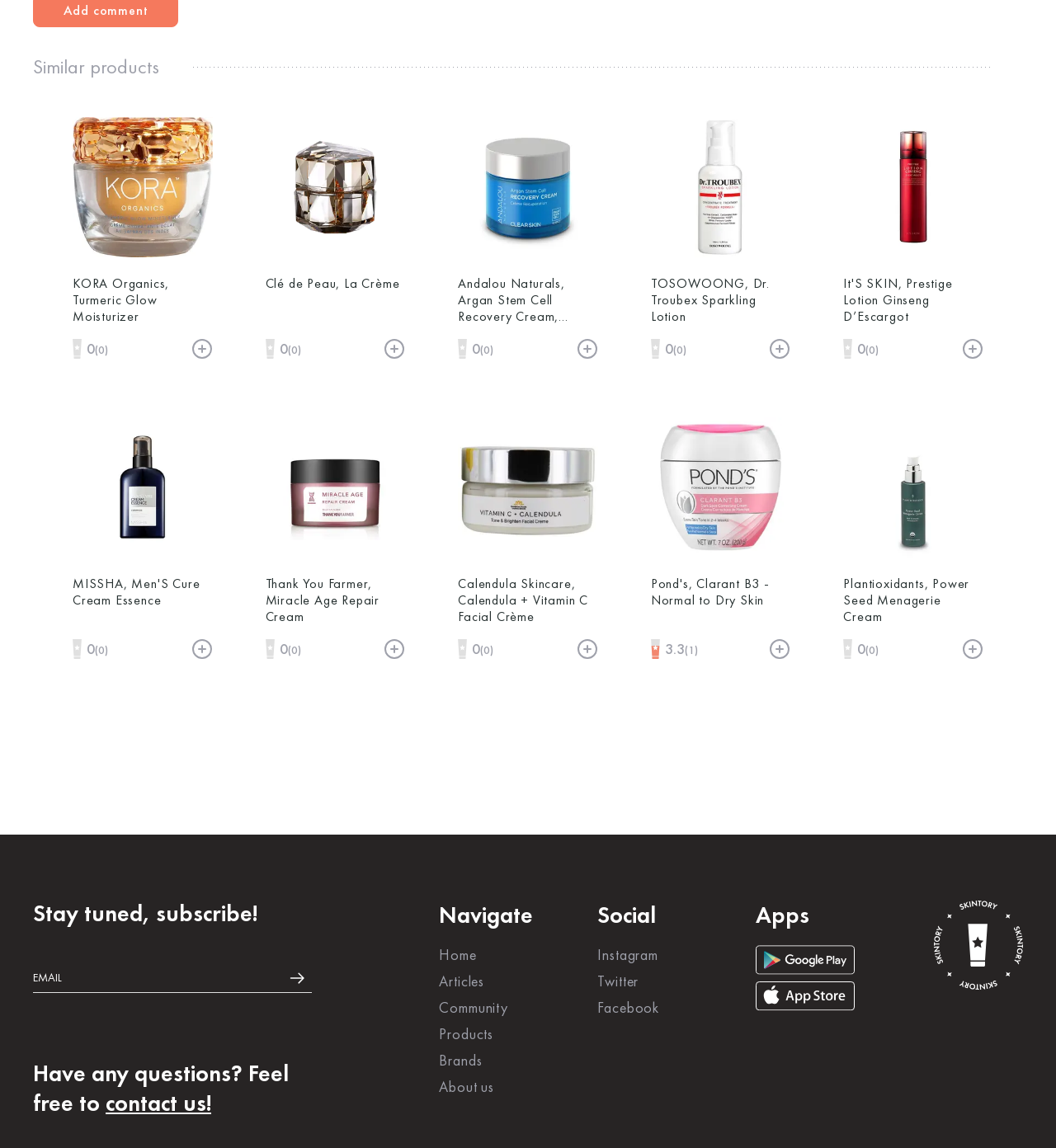Please determine the bounding box coordinates of the element to click in order to execute the following instruction: "Add 'La Crème' to my shelf". The coordinates should be four float numbers between 0 and 1, specified as [left, top, right, bottom].

[0.363, 0.295, 0.384, 0.313]